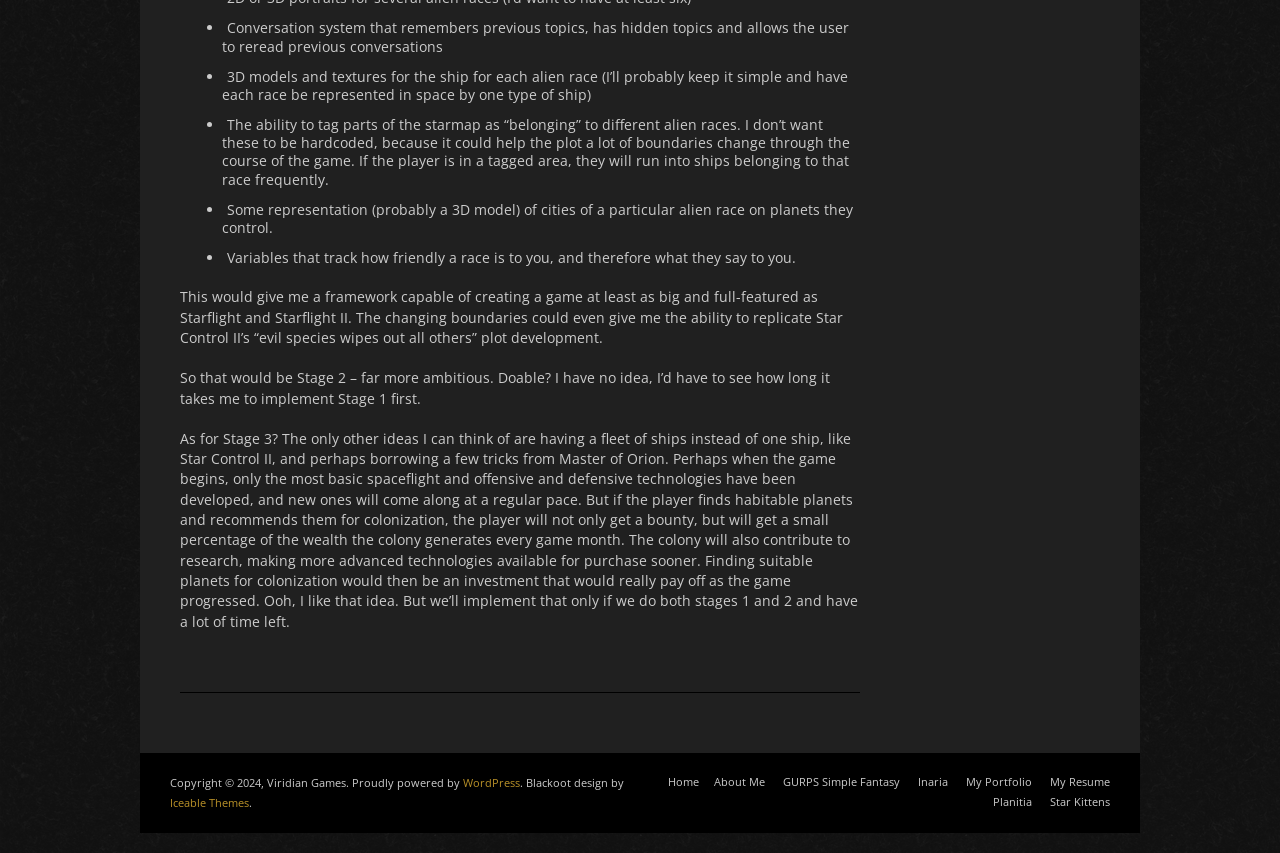Determine the bounding box coordinates of the area to click in order to meet this instruction: "Click on the 'WordPress' link".

[0.362, 0.908, 0.406, 0.926]